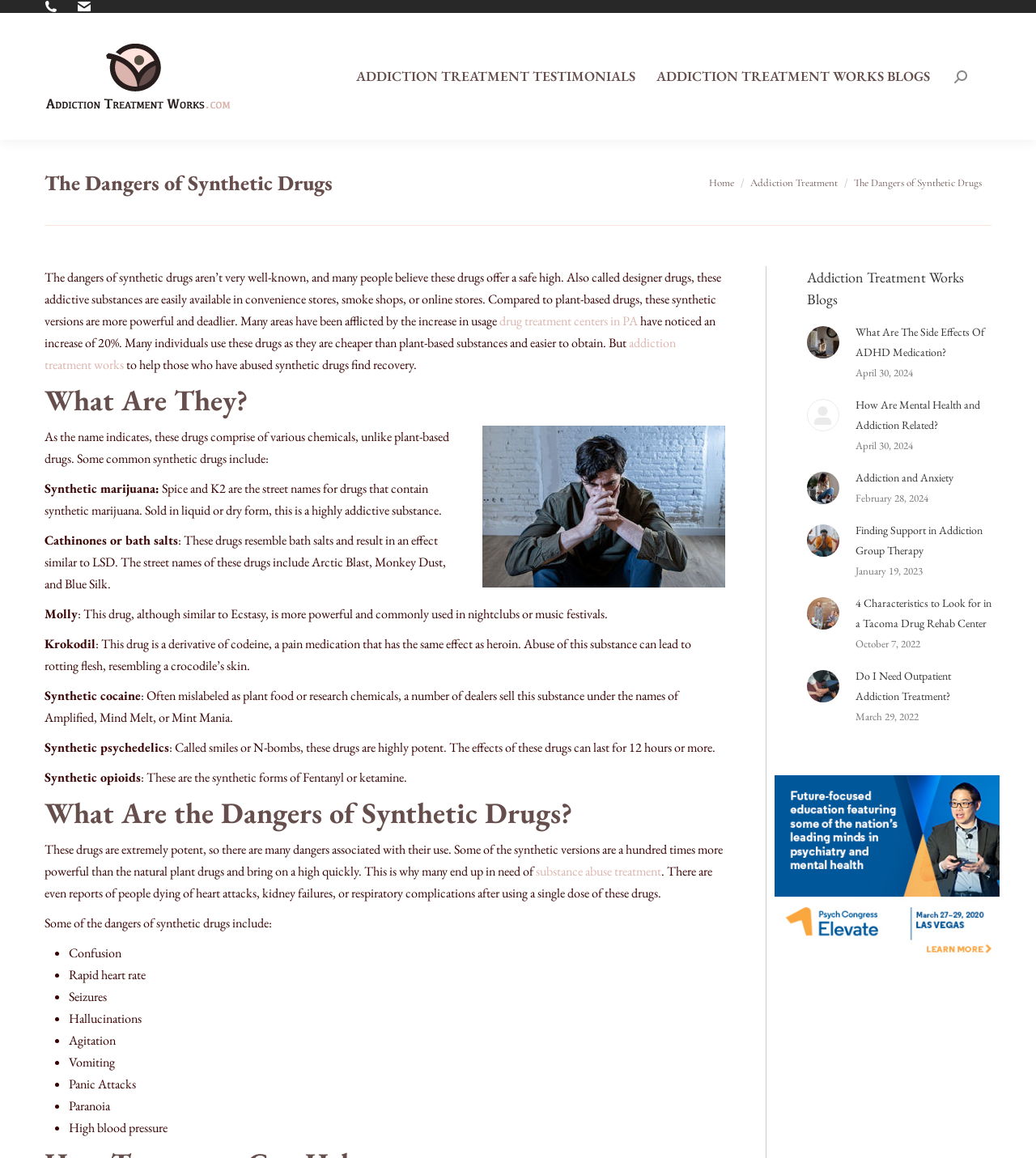What is the purpose of the search bar?
Please provide a detailed and thorough answer to the question.

The search bar is located at the top-right corner of the webpage, and it allows users to search for specific content within the website.